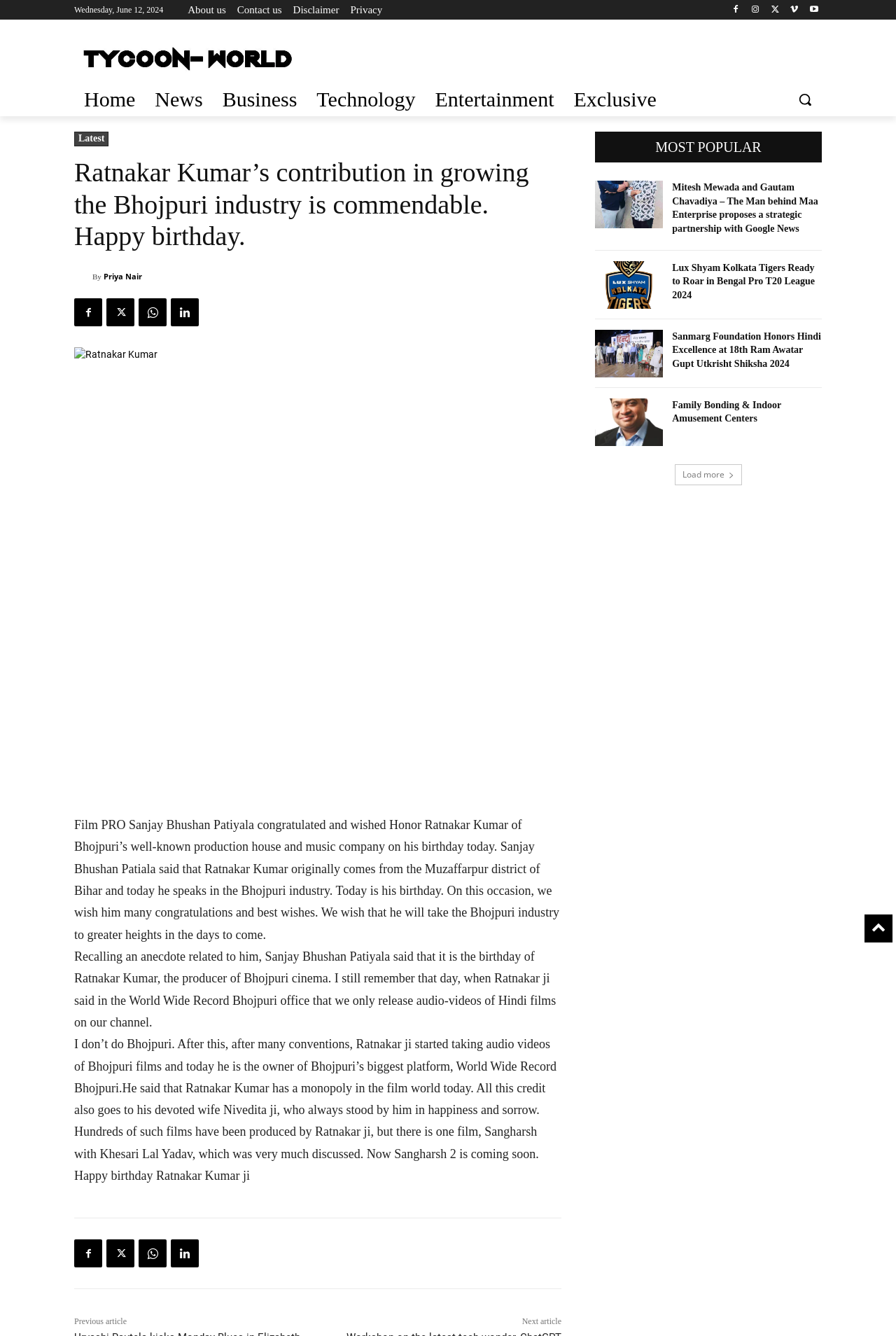Identify the bounding box coordinates of the element that should be clicked to fulfill this task: "Visit the 'About us' page". The coordinates should be provided as four float numbers between 0 and 1, i.e., [left, top, right, bottom].

[0.21, 0.0, 0.252, 0.015]